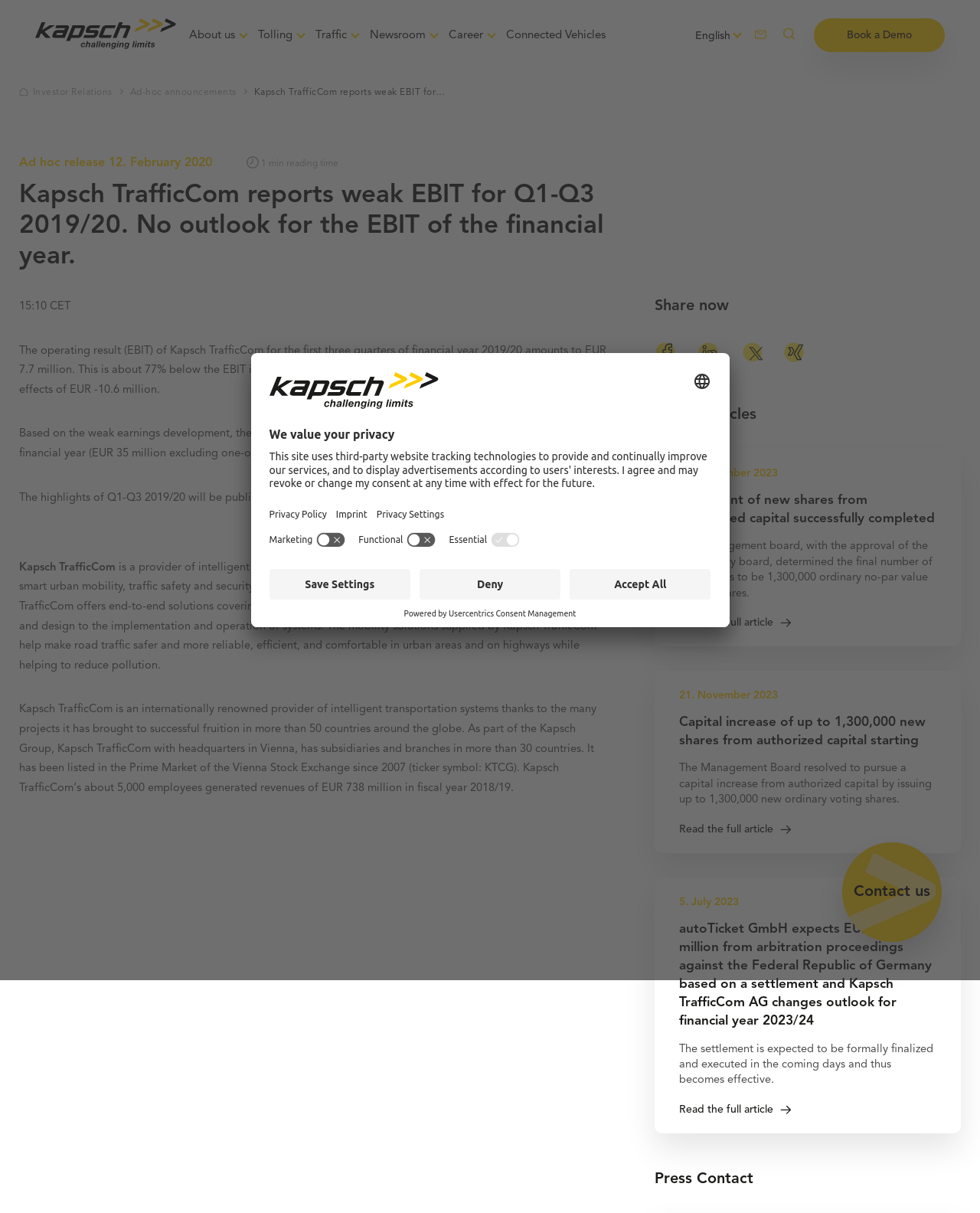Give the bounding box coordinates for this UI element: "Newsroom". The coordinates should be four float numbers between 0 and 1, arranged as [left, top, right, bottom].

[0.372, 0.015, 0.44, 0.044]